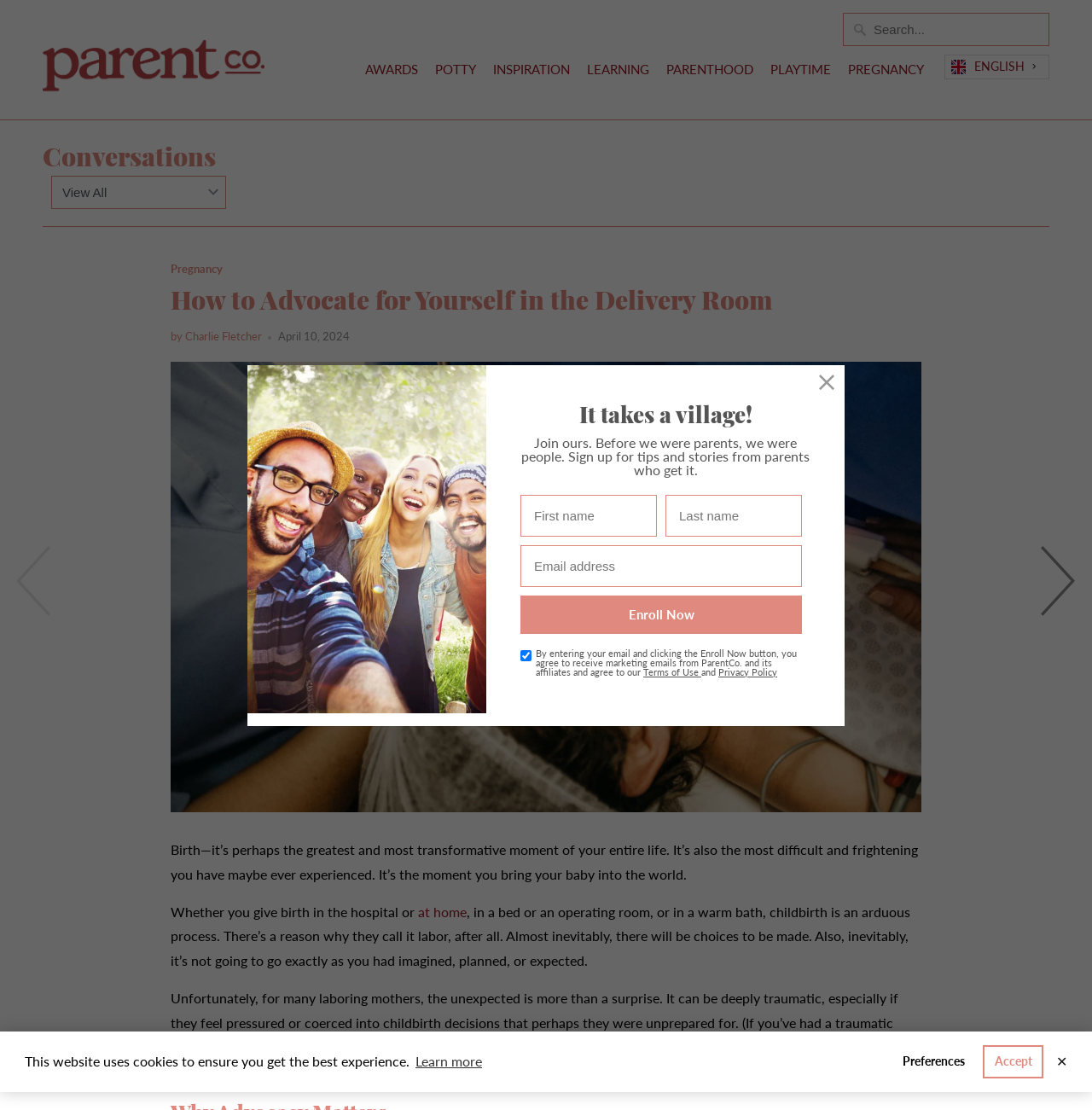Please identify the bounding box coordinates of the element that needs to be clicked to execute the following command: "Read the article by Charlie Fletcher". Provide the bounding box using four float numbers between 0 and 1, formatted as [left, top, right, bottom].

[0.156, 0.297, 0.24, 0.309]